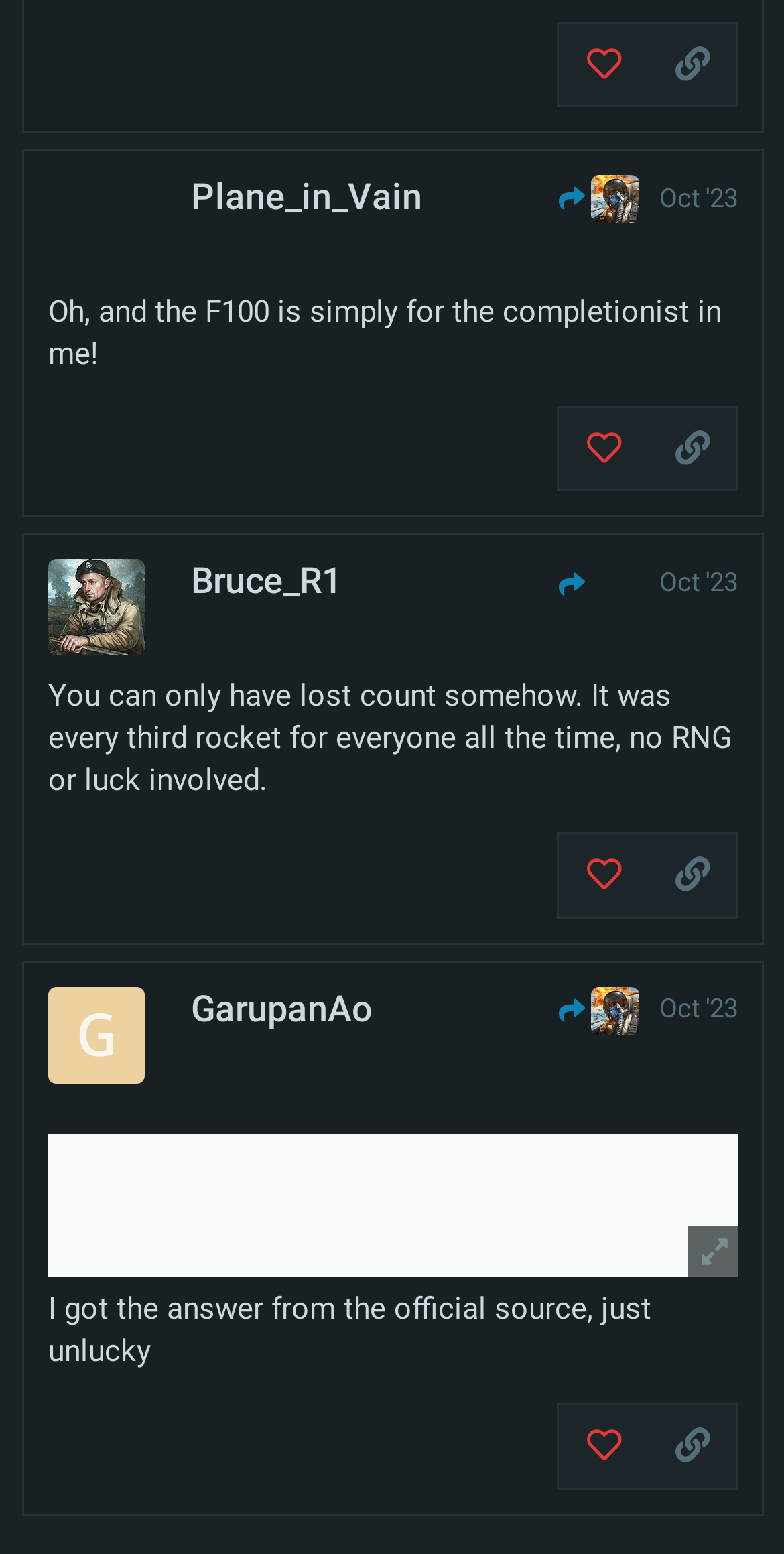Could you highlight the region that needs to be clicked to execute the instruction: "view profile of Plane_in_Vain"?

[0.244, 0.112, 0.539, 0.14]